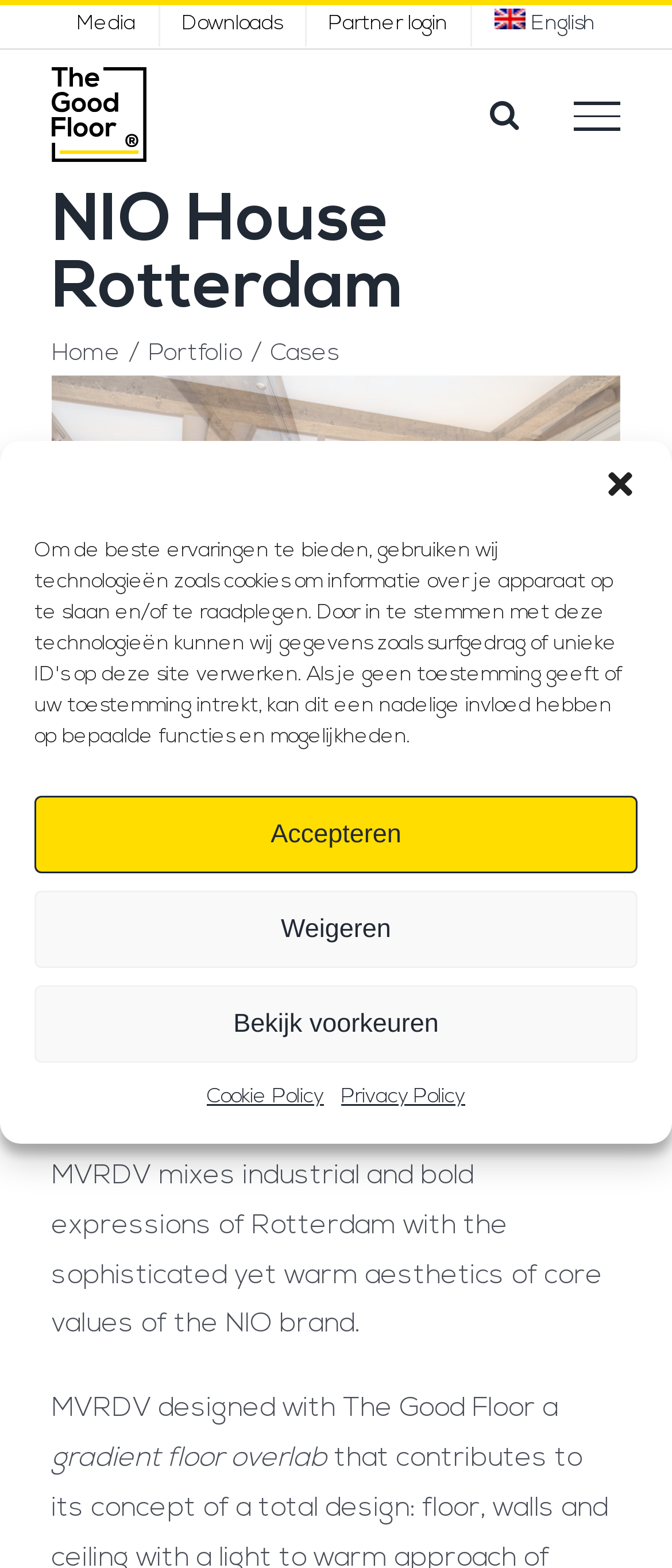Identify the bounding box coordinates for the element that needs to be clicked to fulfill this instruction: "View the larger image of the NIO showroom". Provide the coordinates in the format of four float numbers between 0 and 1: [left, top, right, bottom].

[0.077, 0.239, 0.923, 0.511]